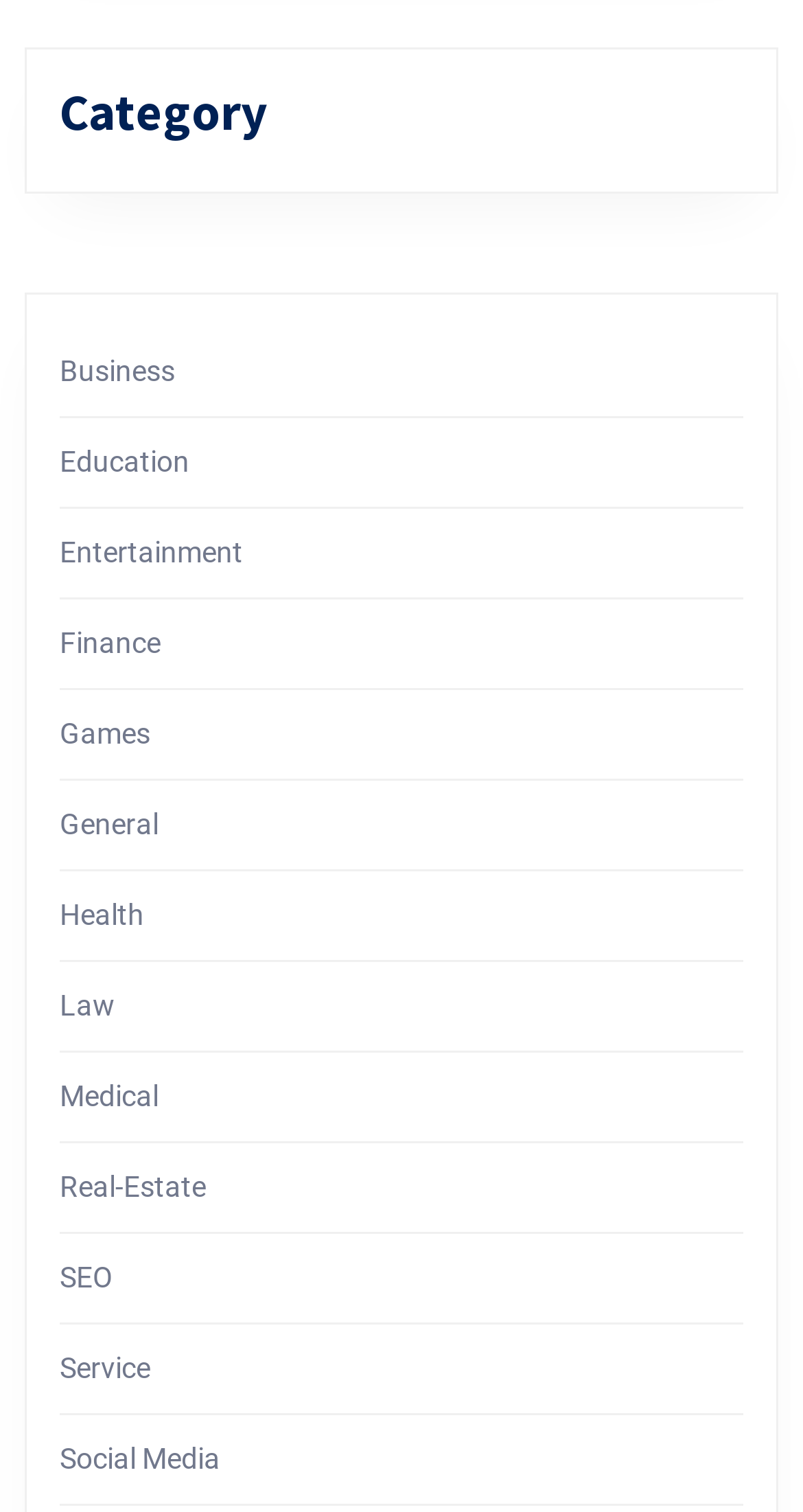Please find the bounding box coordinates of the clickable region needed to complete the following instruction: "Explore Finance category". The bounding box coordinates must consist of four float numbers between 0 and 1, i.e., [left, top, right, bottom].

[0.074, 0.414, 0.2, 0.436]